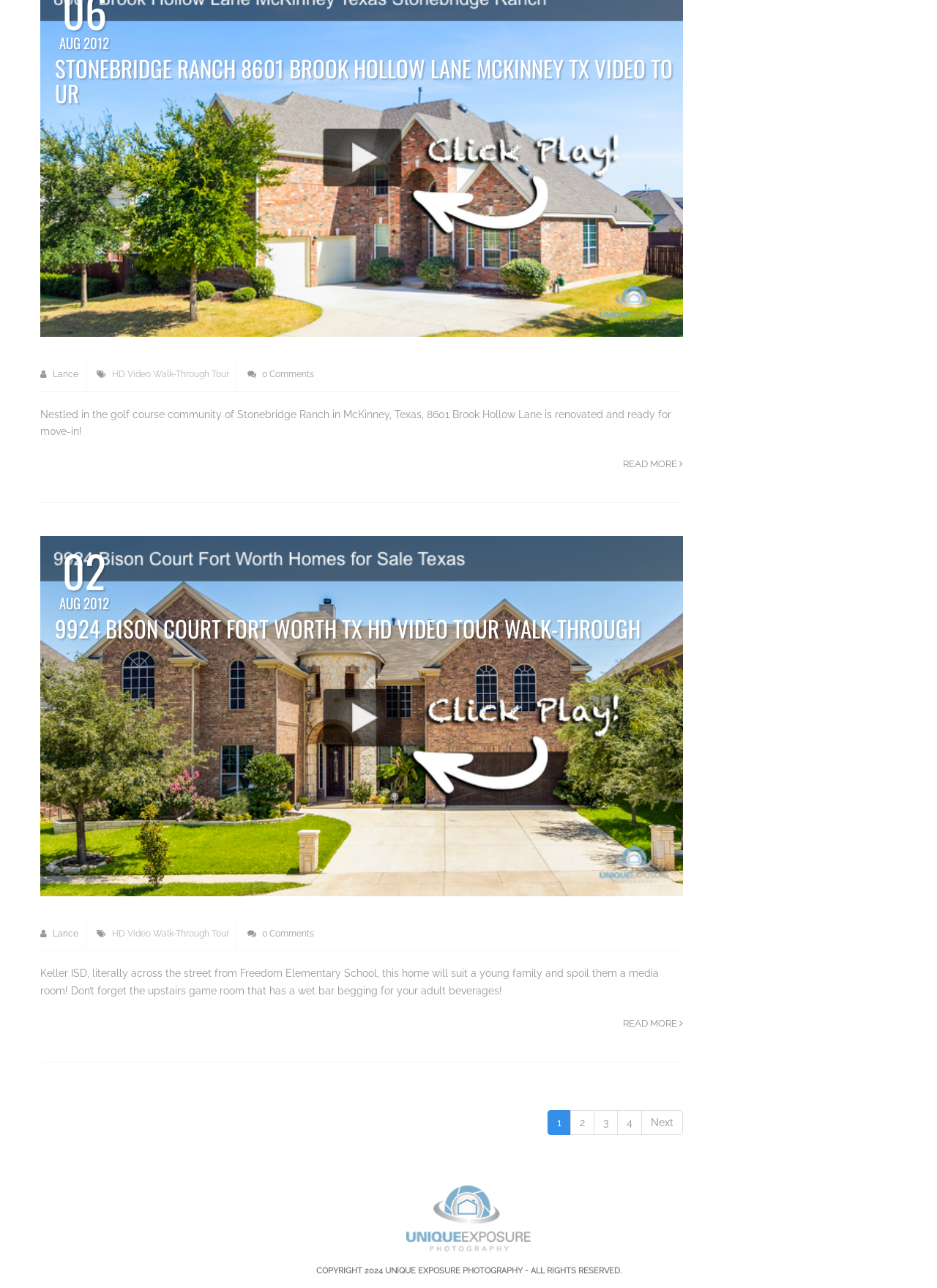Please find the bounding box for the UI component described as follows: "2".

[0.608, 0.862, 0.634, 0.881]